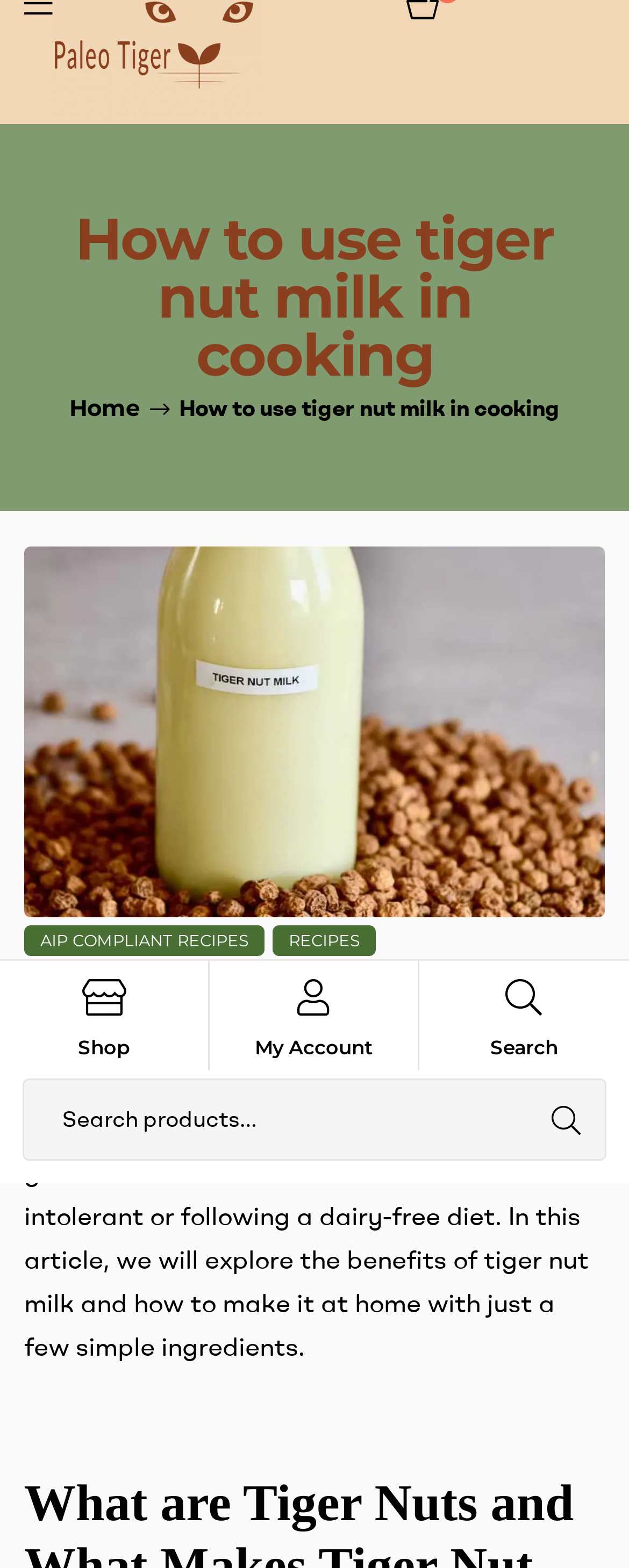Find the bounding box coordinates of the clickable area that will achieve the following instruction: "Search for recipes".

[0.036, 0.688, 0.964, 0.74]